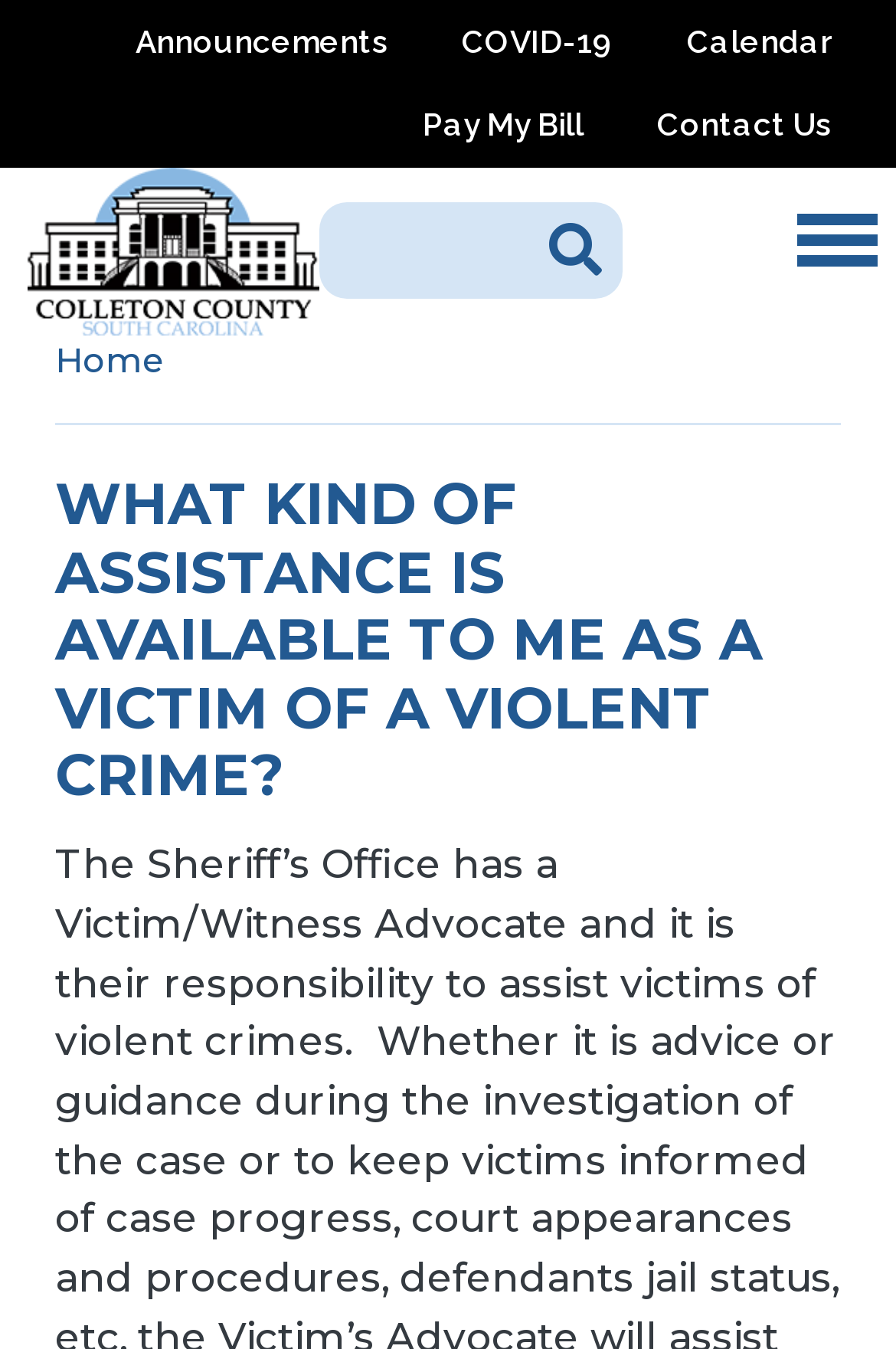Please identify the bounding box coordinates of the area that needs to be clicked to follow this instruction: "go to the Business category".

None